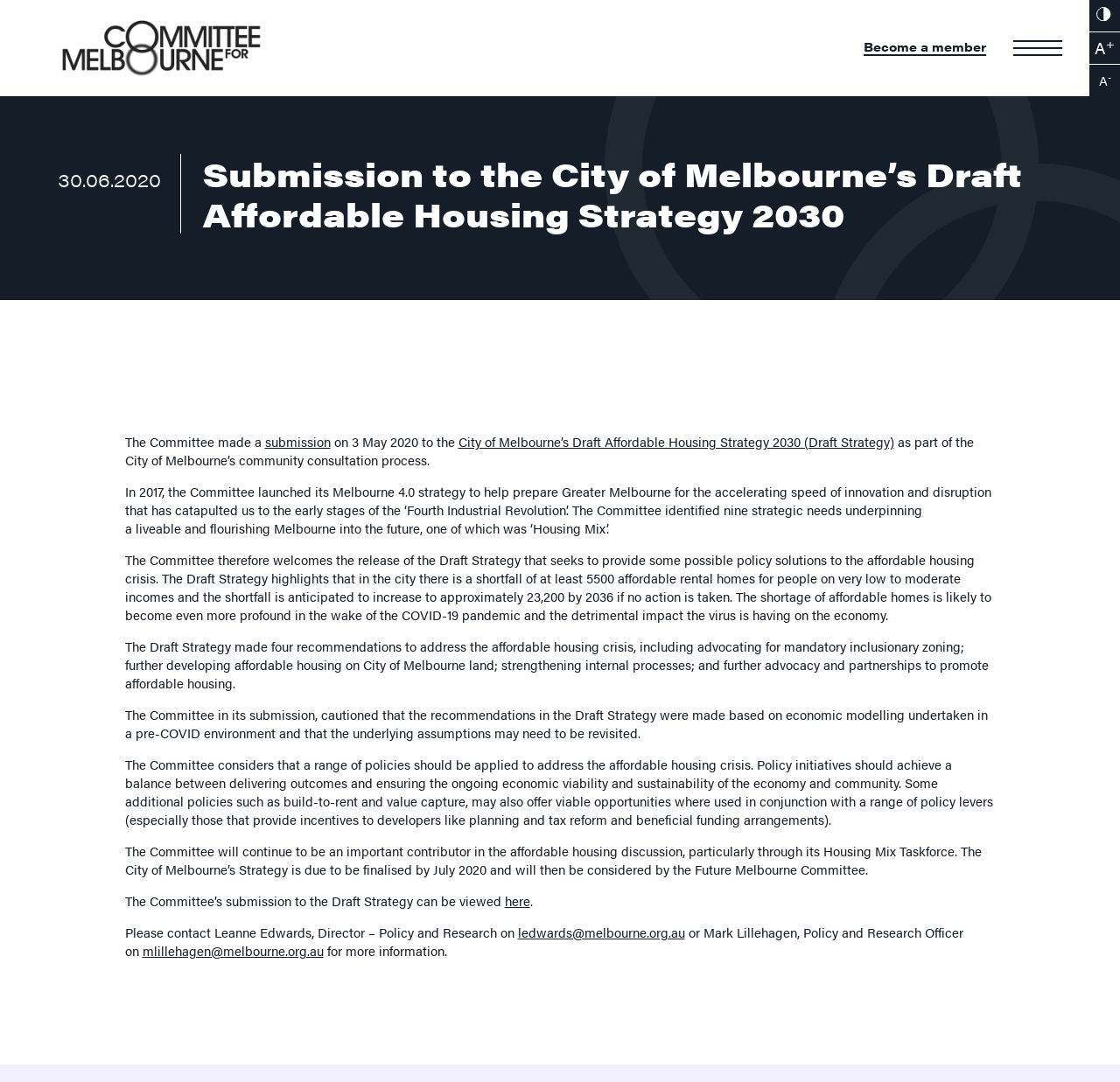Can you find and provide the main heading text of this webpage?

30.06.2020	Submission to the City of Melbourne’s Draft Affordable Housing Strategy 2030